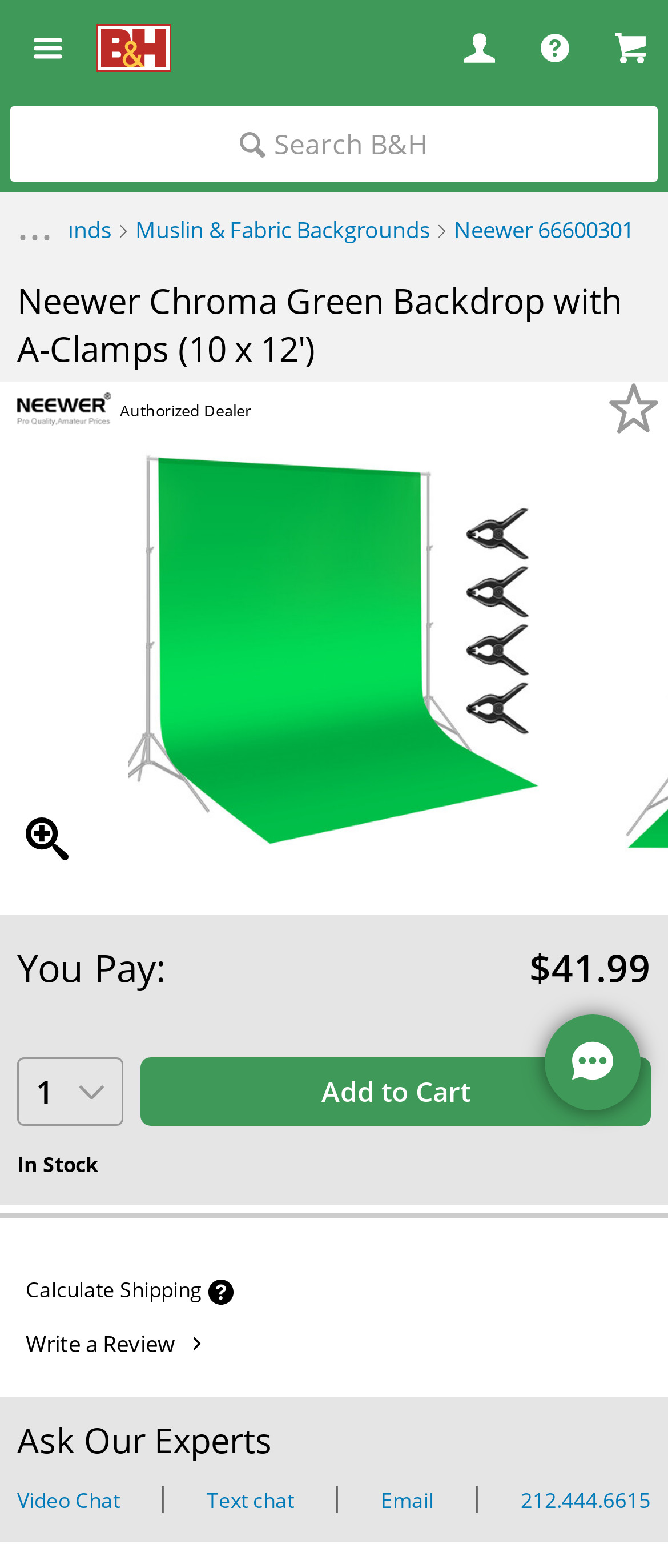Please specify the bounding box coordinates of the element that should be clicked to execute the given instruction: 'Search B&H'. Ensure the coordinates are four float numbers between 0 and 1, expressed as [left, top, right, bottom].

[0.015, 0.068, 0.985, 0.116]